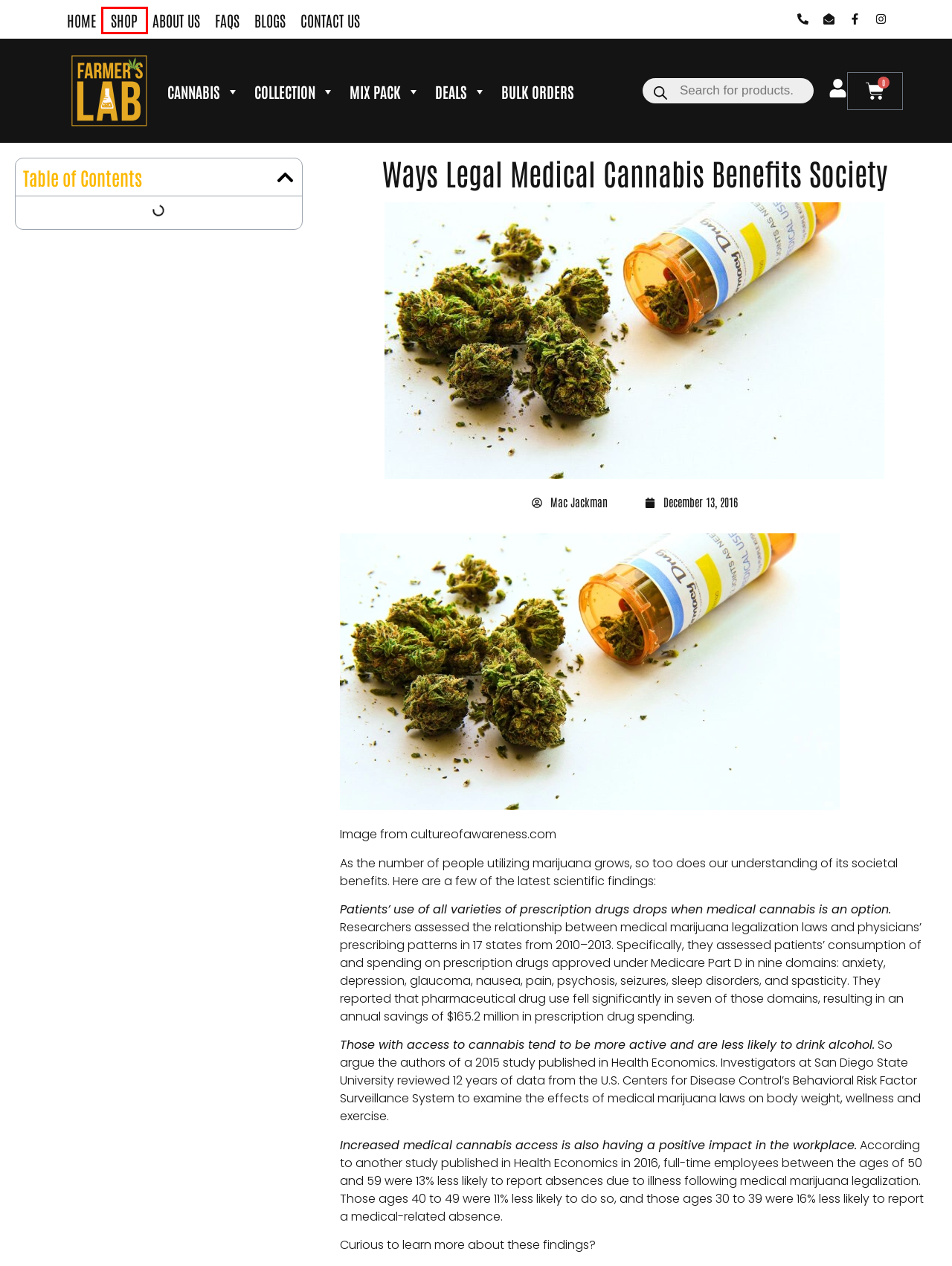You have been given a screenshot of a webpage, where a red bounding box surrounds a UI element. Identify the best matching webpage description for the page that loads after the element in the bounding box is clicked. Options include:
A. Marijuana Seed Deals USA & Canada | Fast, Secure Delivery 🌿💳
B. FAQs | Farmers Lab Seeds - Premium Cannabis Seeds
C. | Fast & Secure Delivery 🌿💳
D. Contact Us | Farmers Lab Seeds - Premium Marijuana Seeds
E. Marijuana Seeds Blog By Farmers Lab Seeds
F. Shop Premium Cannabis Seeds | Farmers Lab Seeds
G. About Us | Farmers Lab Seeds - Premium Cannabis Seeds
H. Wholesale Marijuana Seeds For Sale | Buy Bulk Cannabis Seeds

F